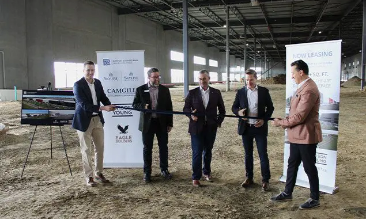Please analyze the image and give a detailed answer to the question:
How many individuals are participating in the ribbon-cutting event?

The number of individuals participating in the ribbon-cutting event can be counted by examining the group of people dressed in business attire, poised to cut the ribbon. According to the caption, there are five individuals in this group.